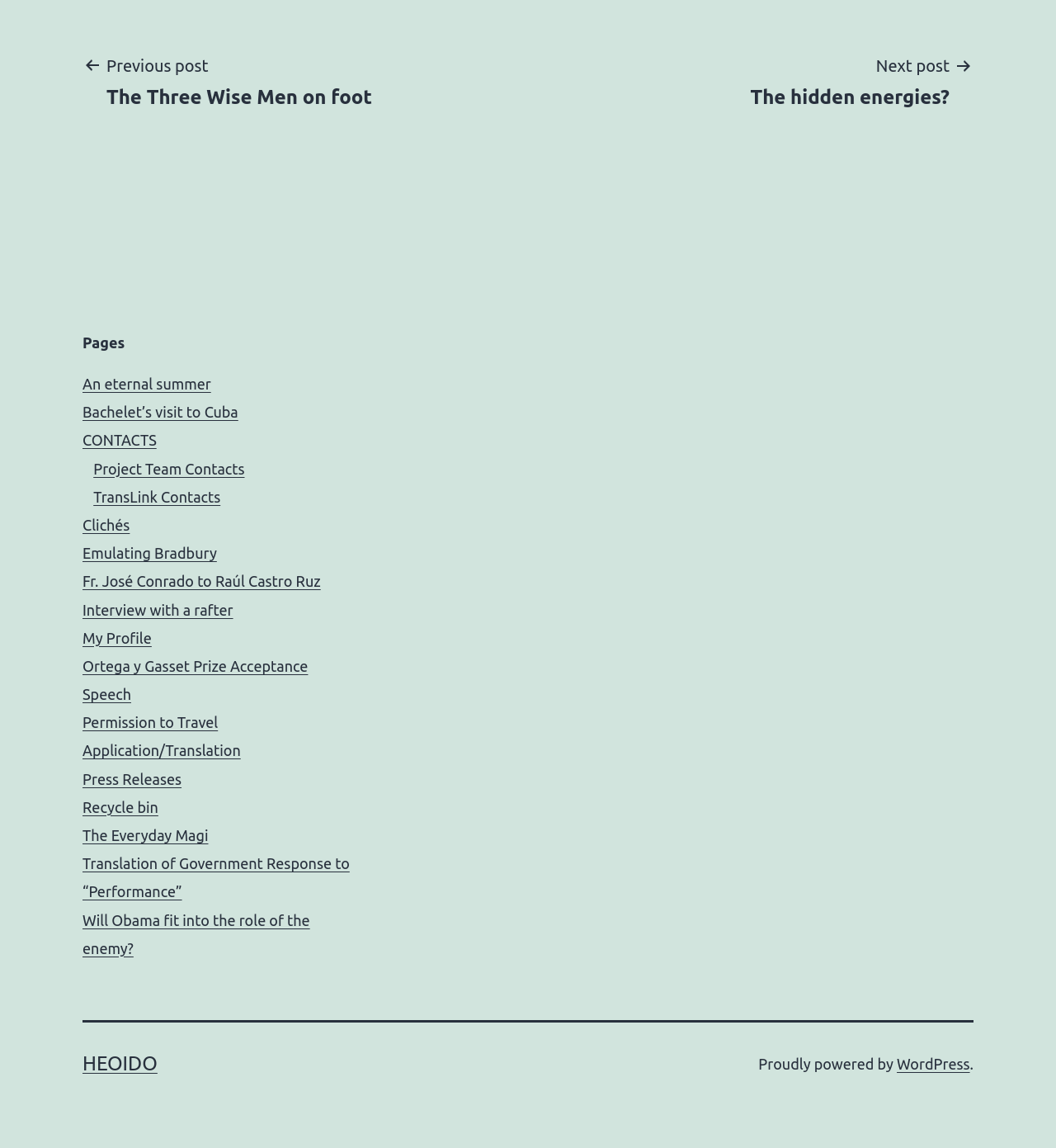Indicate the bounding box coordinates of the element that must be clicked to execute the instruction: "check contacts". The coordinates should be given as four float numbers between 0 and 1, i.e., [left, top, right, bottom].

[0.078, 0.376, 0.148, 0.391]